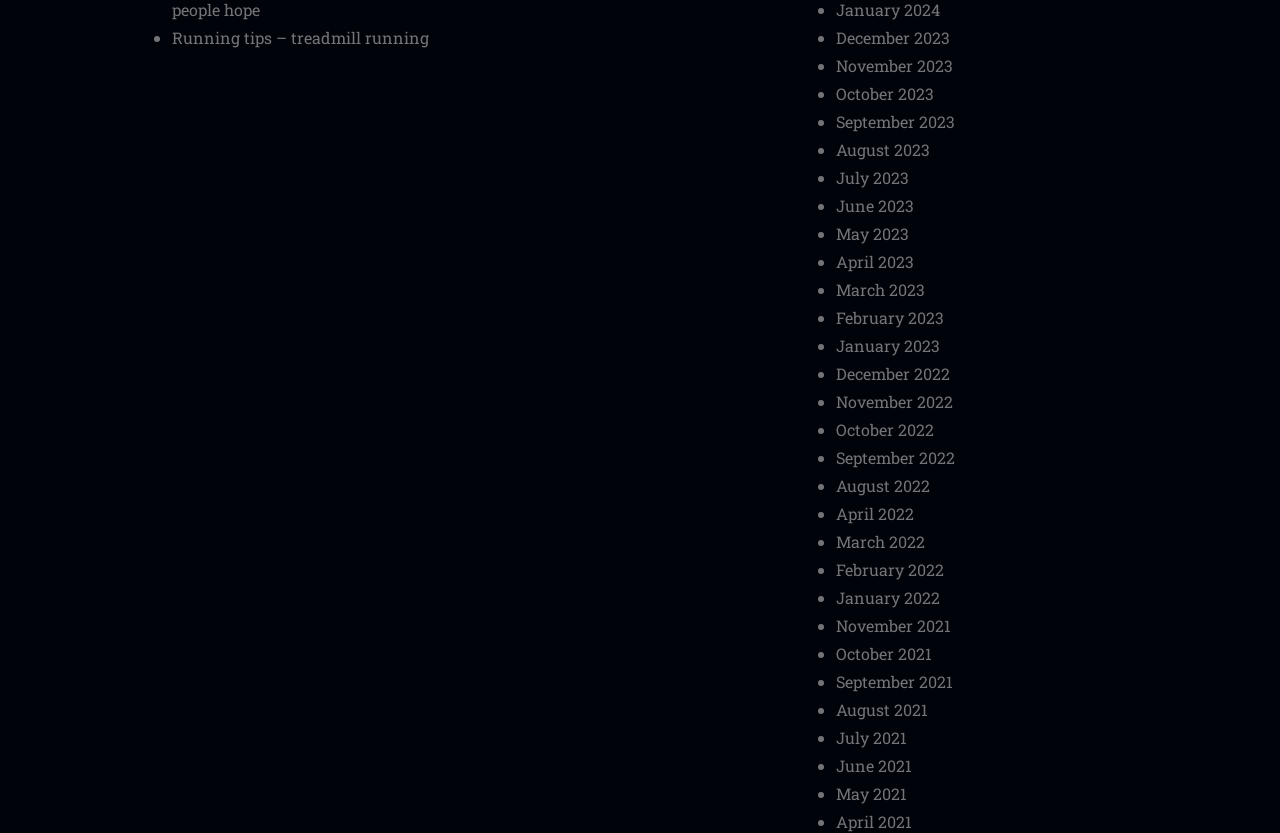What is the first link on the webpage?
Refer to the image and respond with a one-word or short-phrase answer.

Running tips – treadmill running